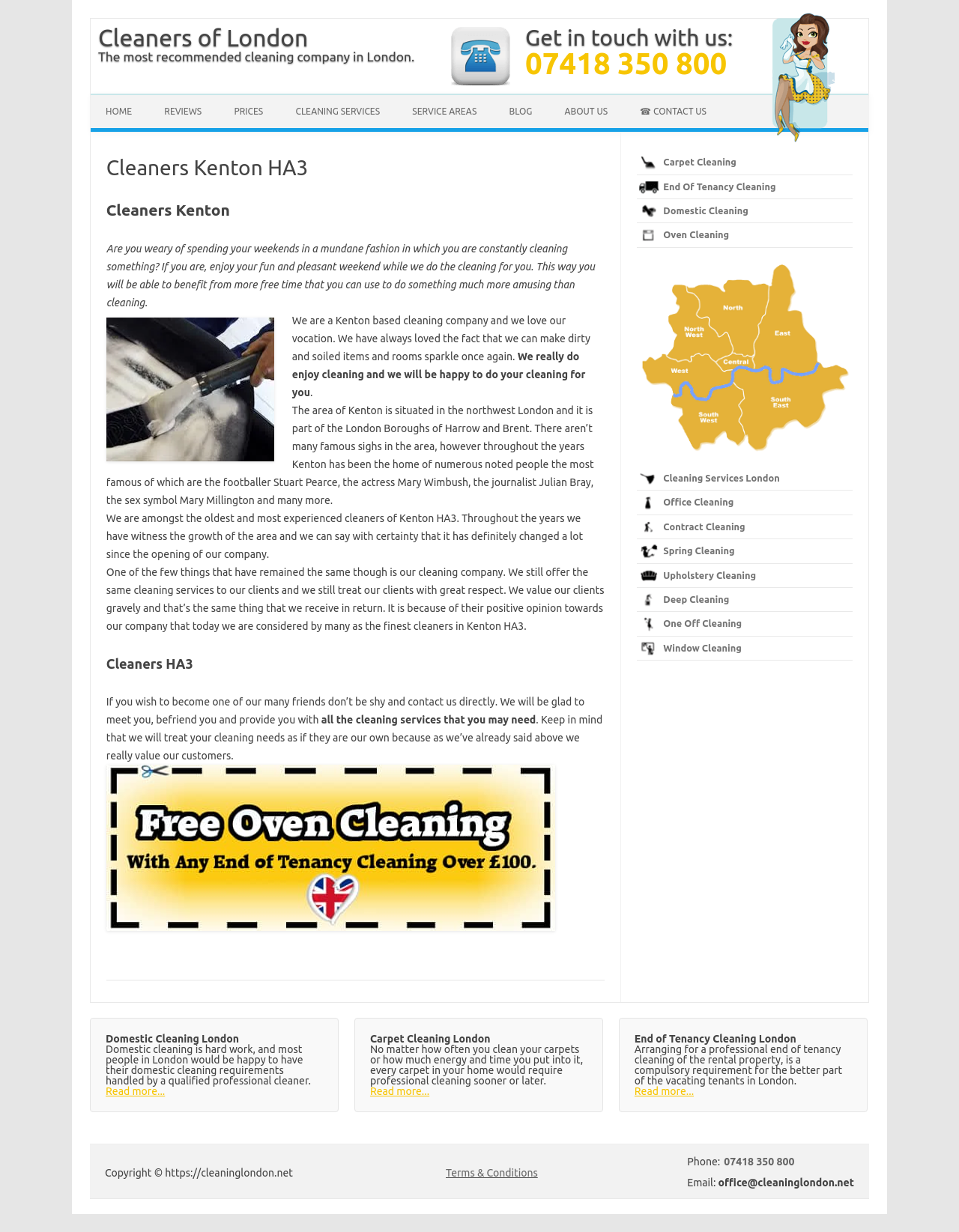What is the email address to contact the company?
Please interpret the details in the image and answer the question thoroughly.

The email address to contact the company can be found in the text 'office@cleaninglondon.net' which is located at the bottom of the webpage, under the 'Email:' label.